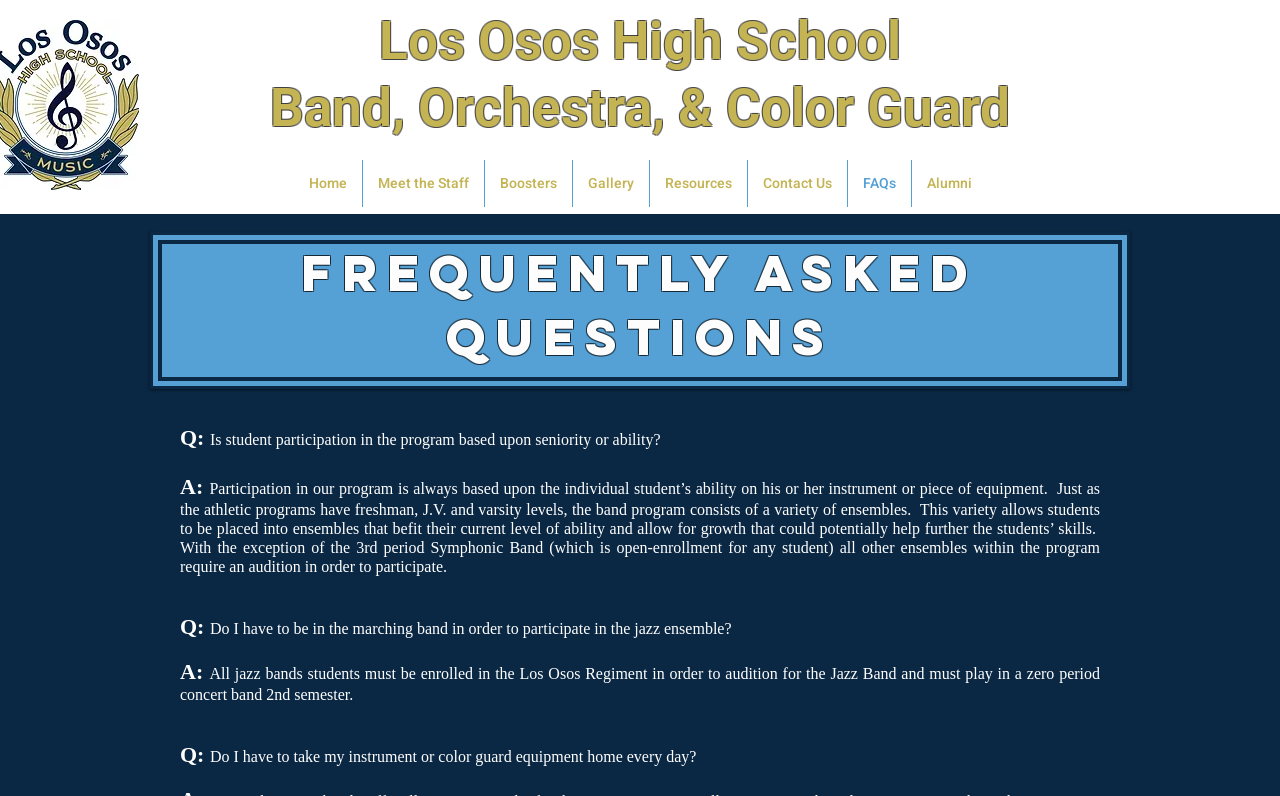Specify the bounding box coordinates (top-left x, top-left y, bottom-right x, bottom-right y) of the UI element in the screenshot that matches this description: CAVE (EVL)

None